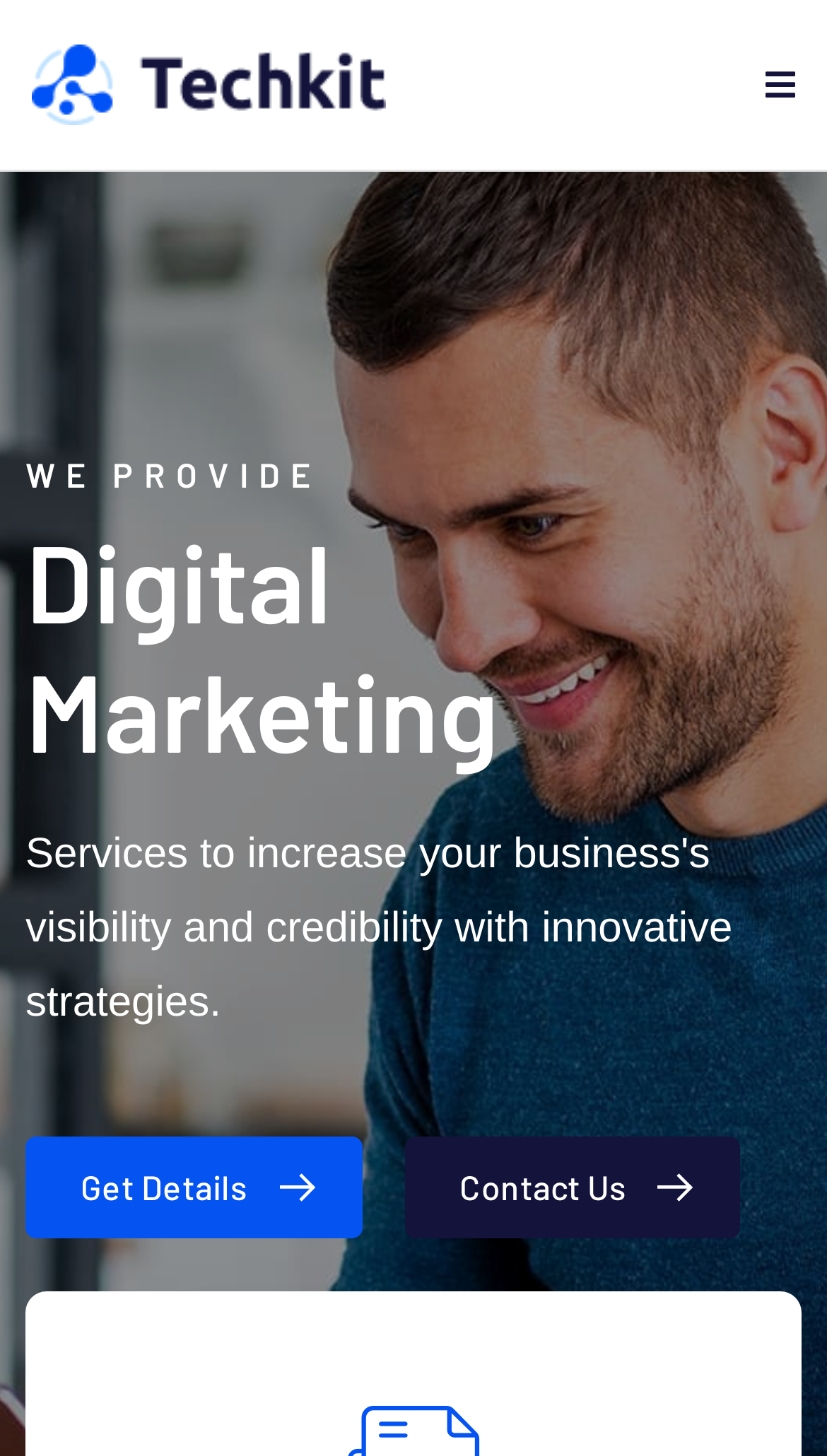For the element described, predict the bounding box coordinates as (top-left x, top-left y, bottom-right x, bottom-right y). All values should be between 0 and 1. Element description: Ramsar Sites Information Service

None